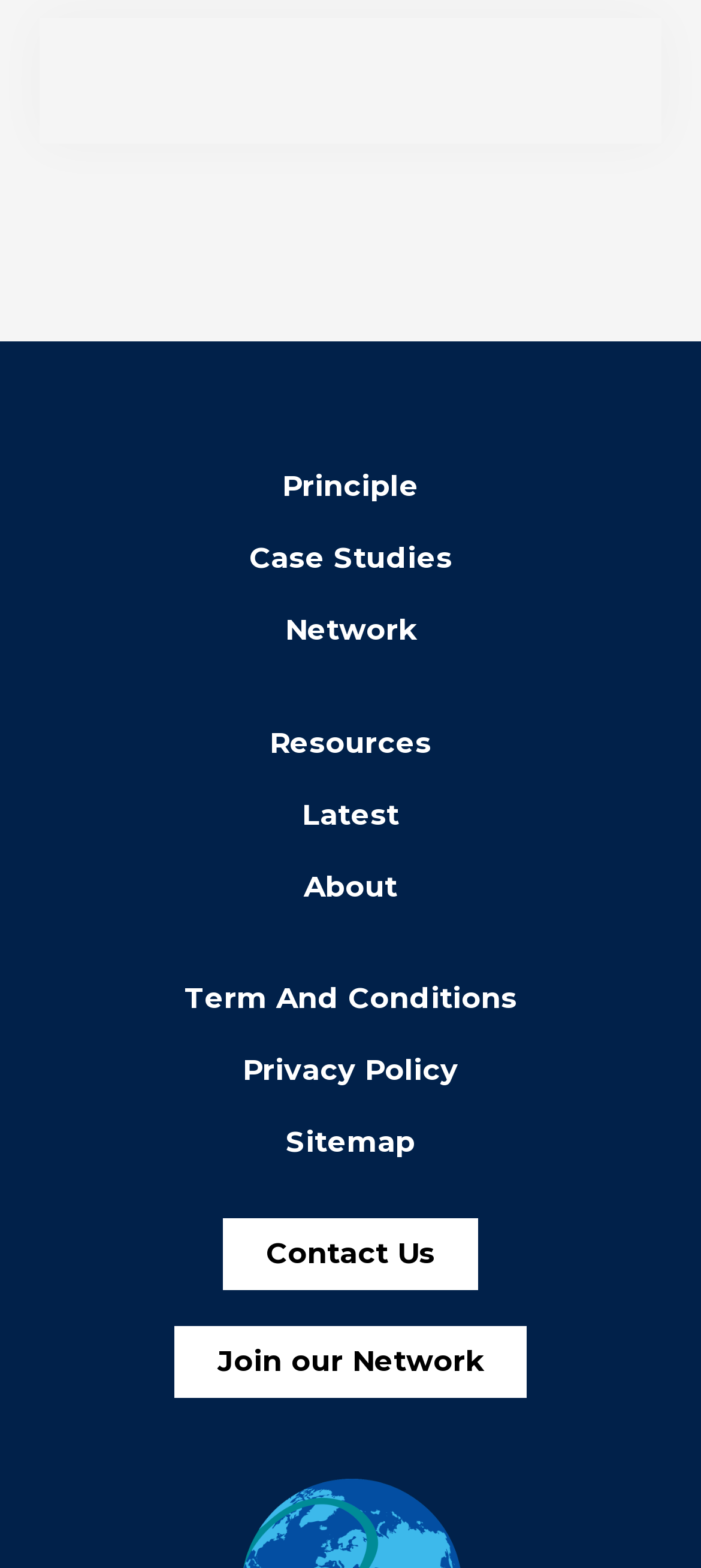Provide a one-word or short-phrase response to the question:
What is the last link in the top navigation bar?

Term And Conditions